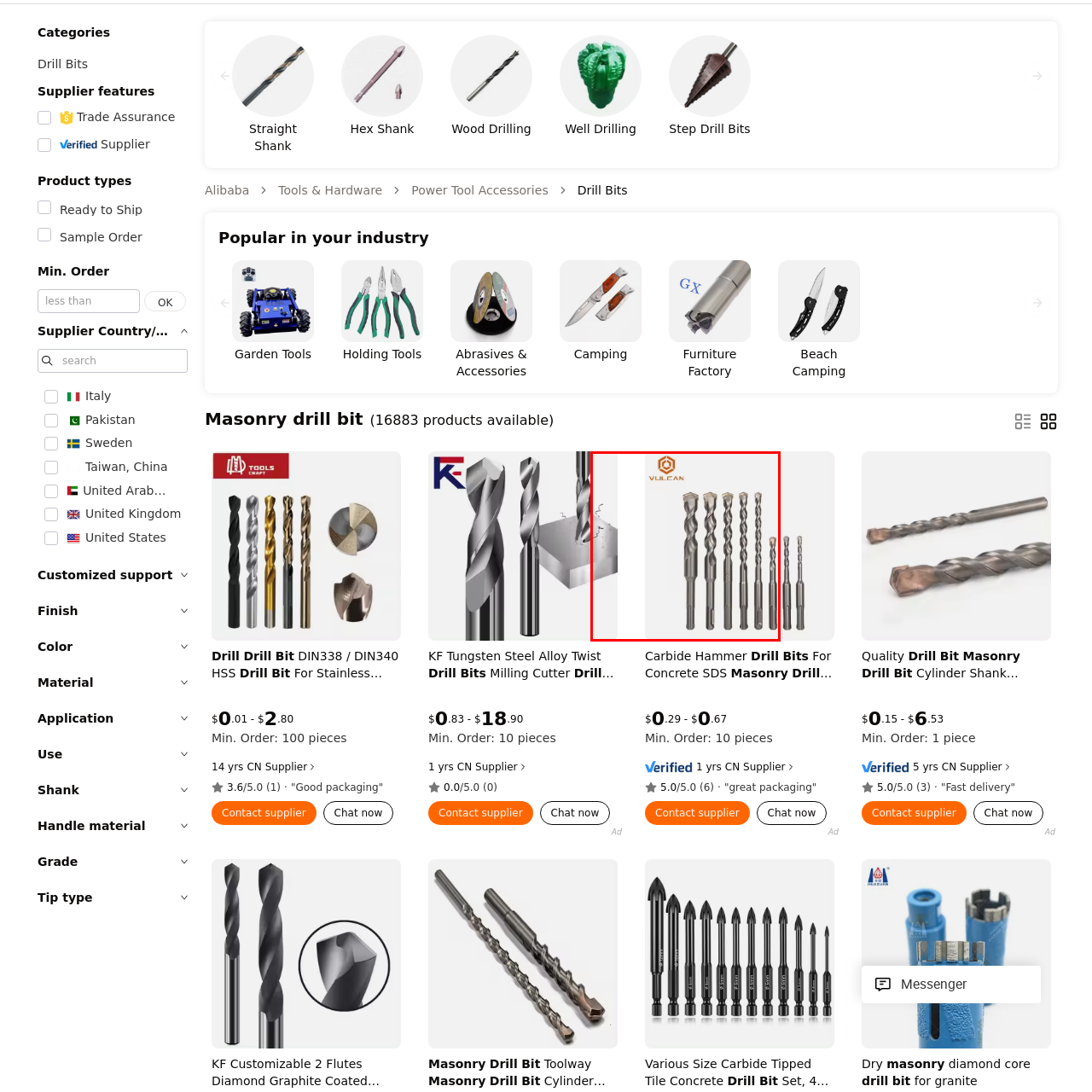Examine the area surrounded by the red box and describe it in detail.

The image showcases a series of precision drill bits, prominently displayed in a vertical arrangement. These drill bits exhibit a sleek metallic finish, reflecting their durable construction, and vary in length and thickness, indicating their versatile applications in drilling tasks. To the left, there is a stylized graphic featuring swirling metal shavings, emphasizing the functionality of the drill bits in machining processes. Above the drill bits, the brand logo "VULCAN" is visible, highlighting the manufacturer’s identity. This image effectively communicates the quality and variety offered by VULCAN, appealing to professionals in the tools and hardware industry.